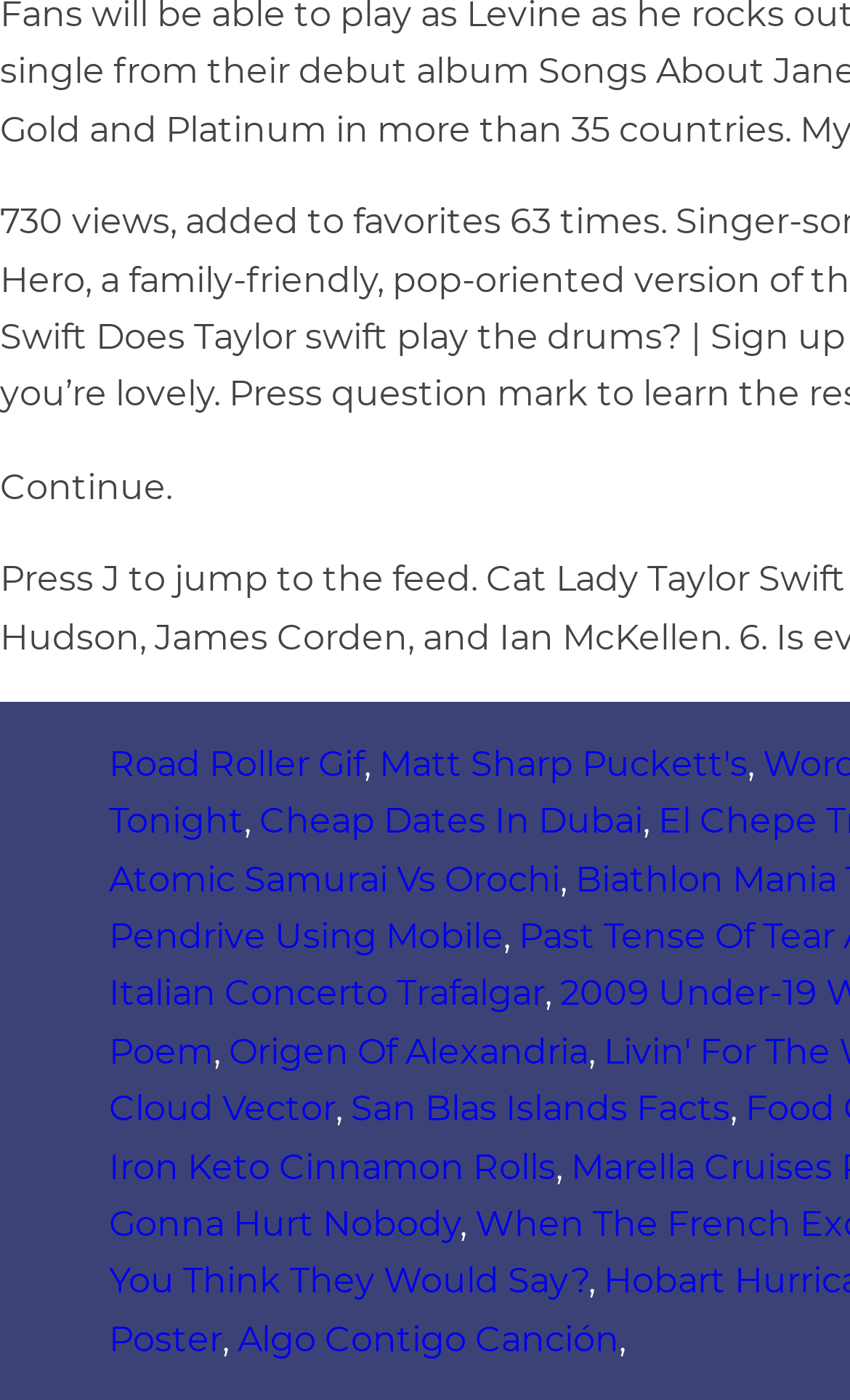Please identify the bounding box coordinates of the element's region that should be clicked to execute the following instruction: "Visit Matt Sharp Puckett's page". The bounding box coordinates must be four float numbers between 0 and 1, i.e., [left, top, right, bottom].

[0.446, 0.531, 0.879, 0.56]